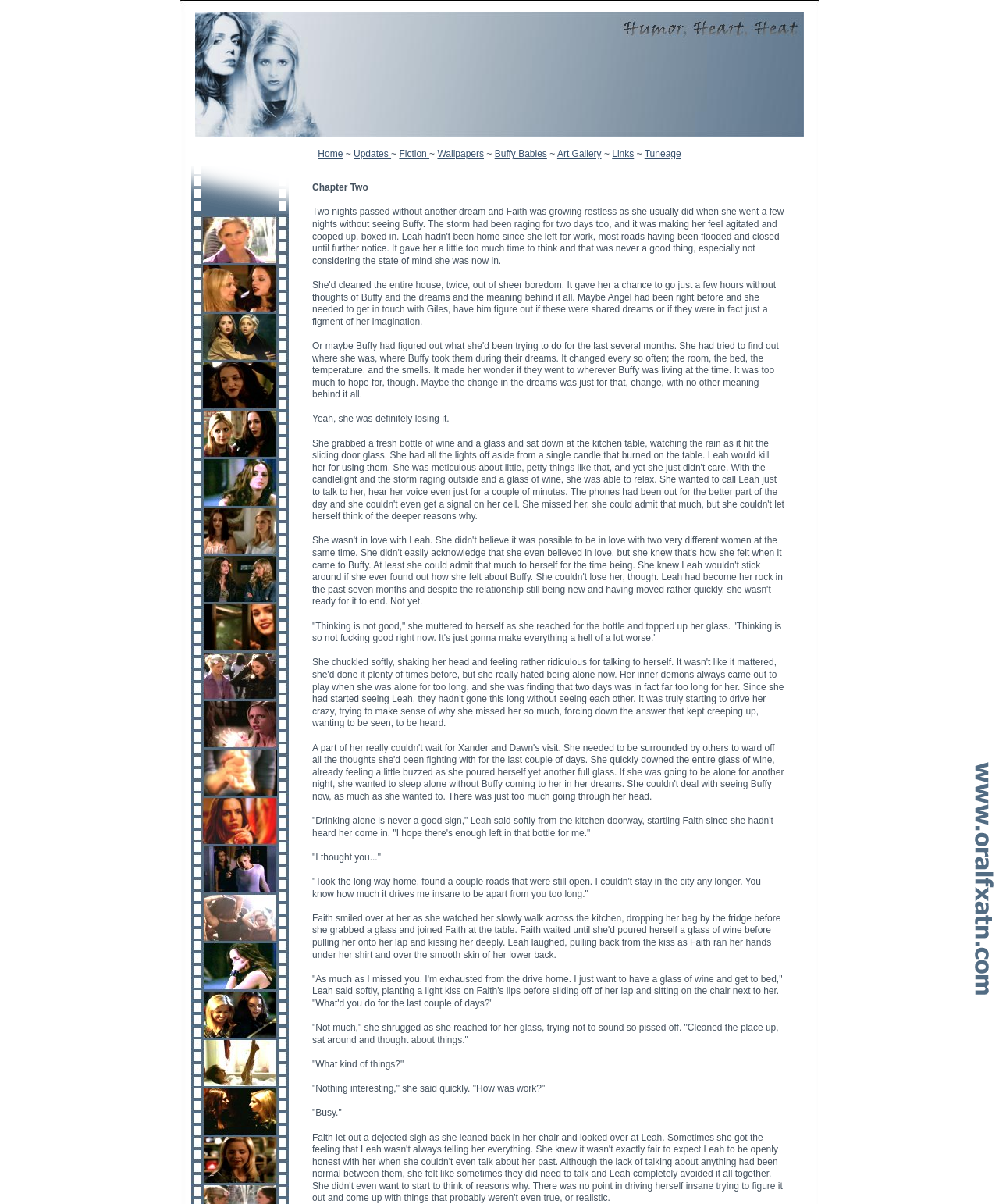Determine the bounding box coordinates of the region that needs to be clicked to achieve the task: "Click the 'Home' link".

[0.318, 0.123, 0.343, 0.132]